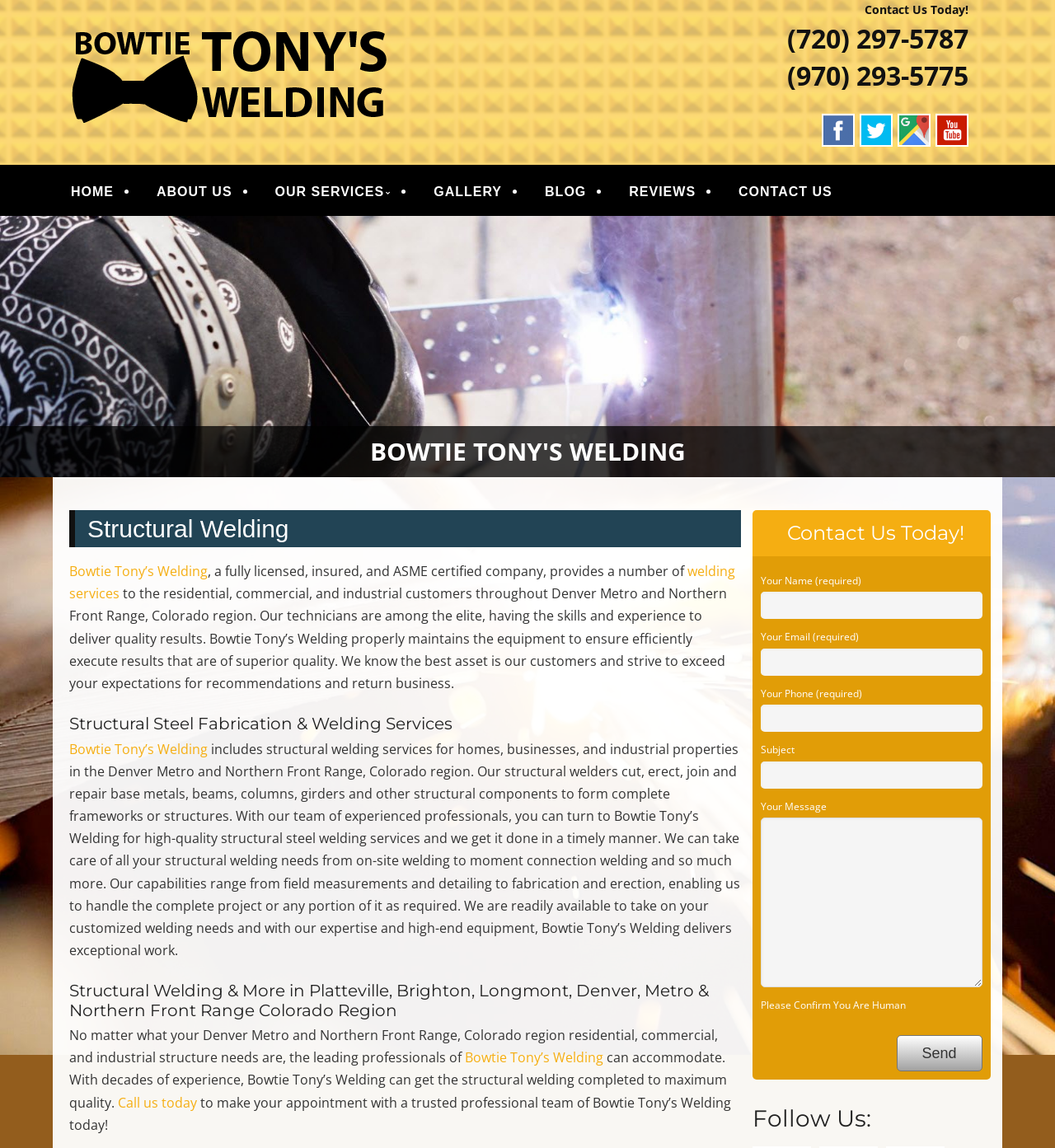Using the format (top-left x, top-left y, bottom-right x, bottom-right y), and given the element description, identify the bounding box coordinates within the screenshot: BLOG

[0.509, 0.151, 0.563, 0.181]